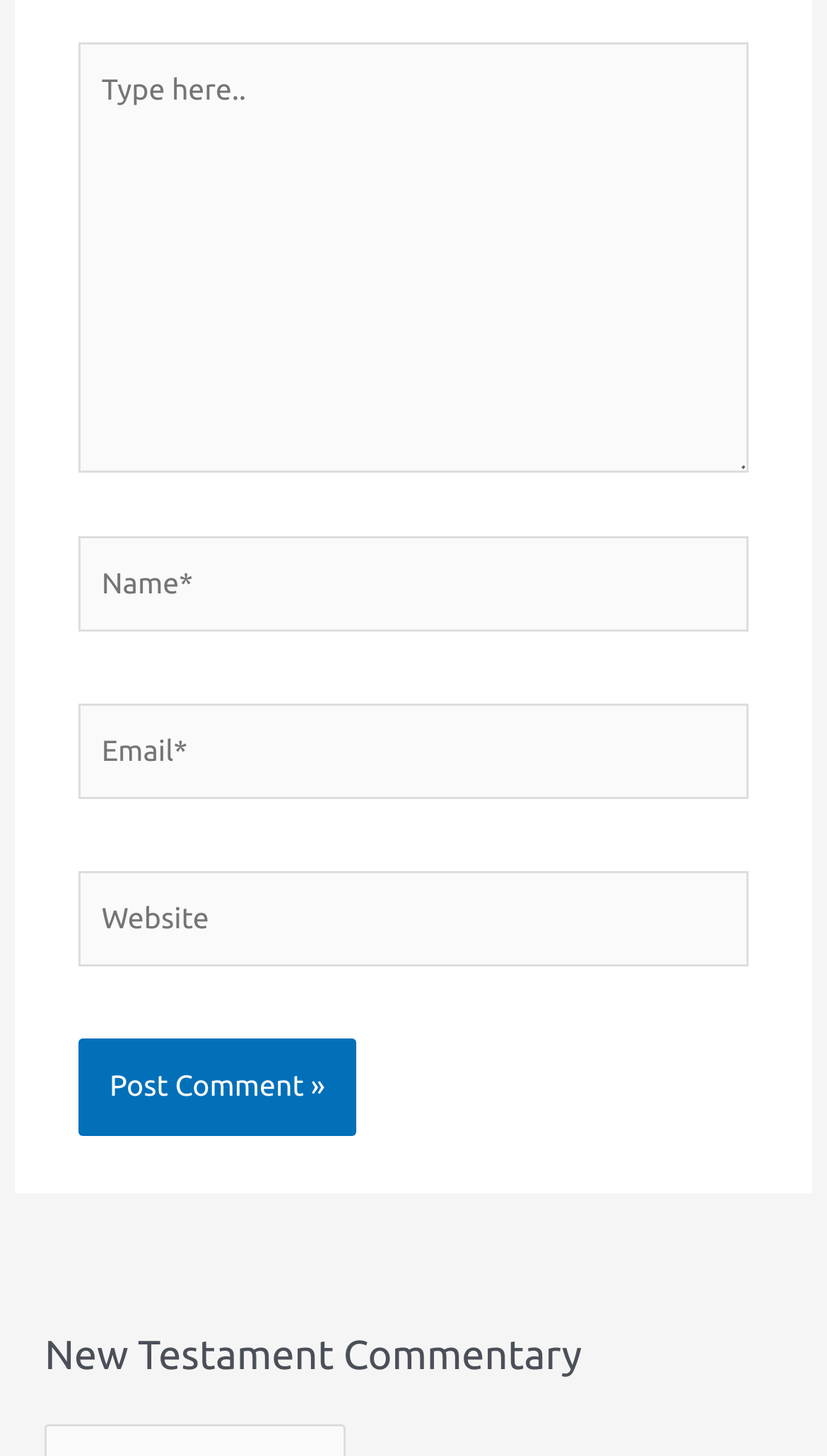Provide a short, one-word or phrase answer to the question below:
What is the purpose of the button?

Post Comment